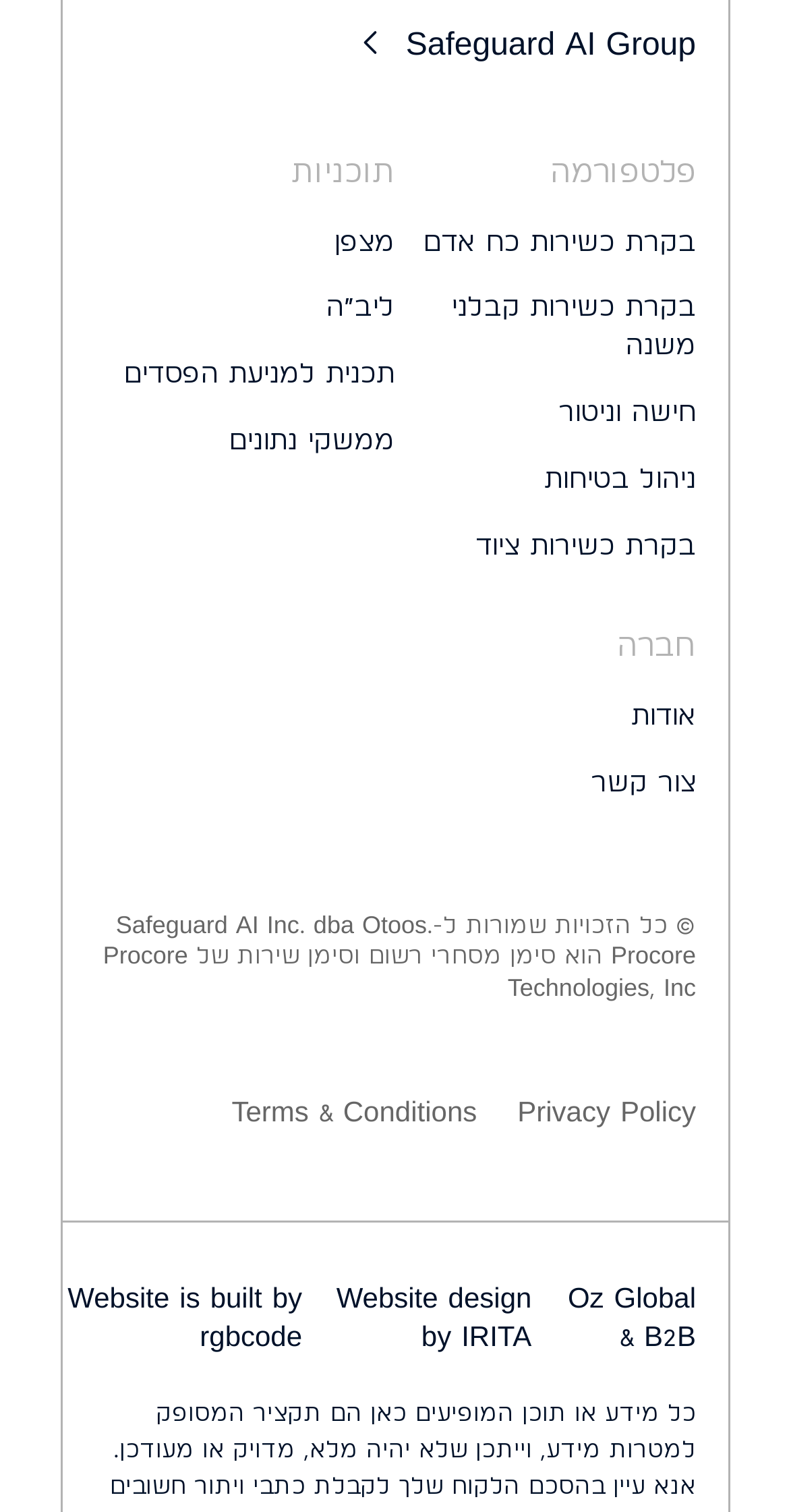What are the main categories on the webpage?
Please provide a detailed answer to the question.

The main categories on the webpage can be found in the top section, where there are three static text elements: 'פלטפורמה', 'תוכניות', and 'חברה'. These categories seem to be the main sections of the webpage.